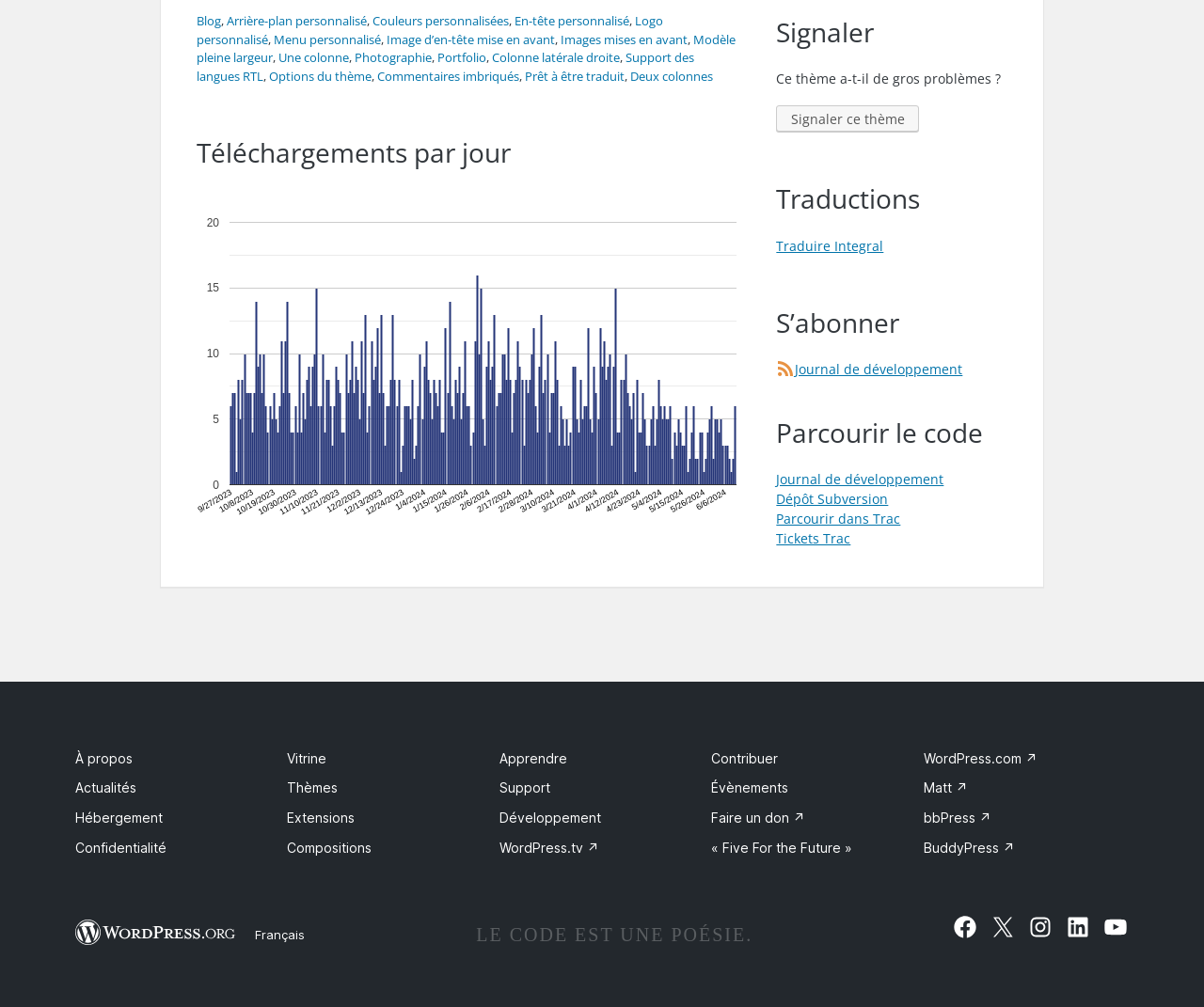What is the main topic of the webpage?
Look at the screenshot and give a one-word or phrase answer.

WordPress theme